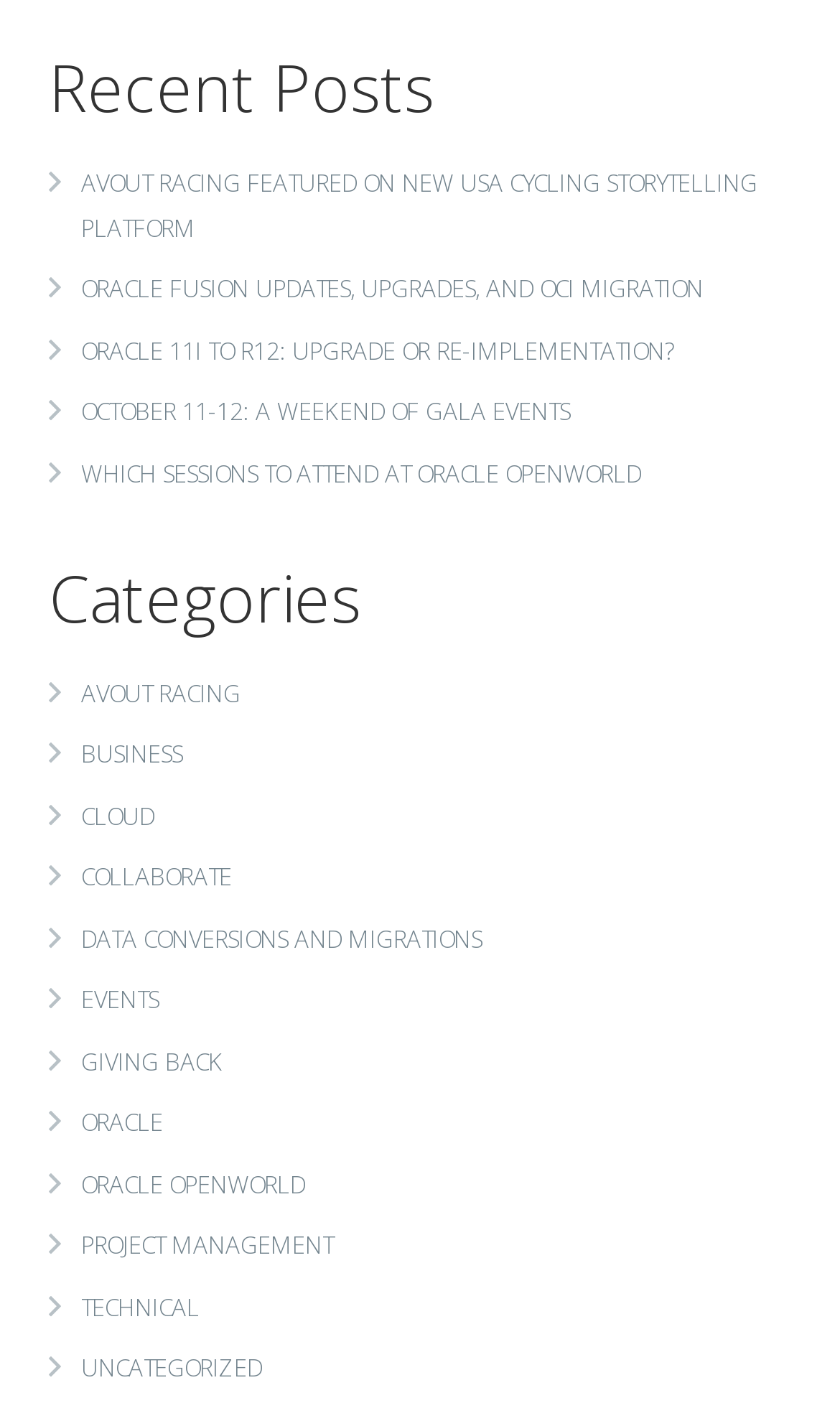Answer the question briefly using a single word or phrase: 
Are the posts listed in chronological order?

Unknown